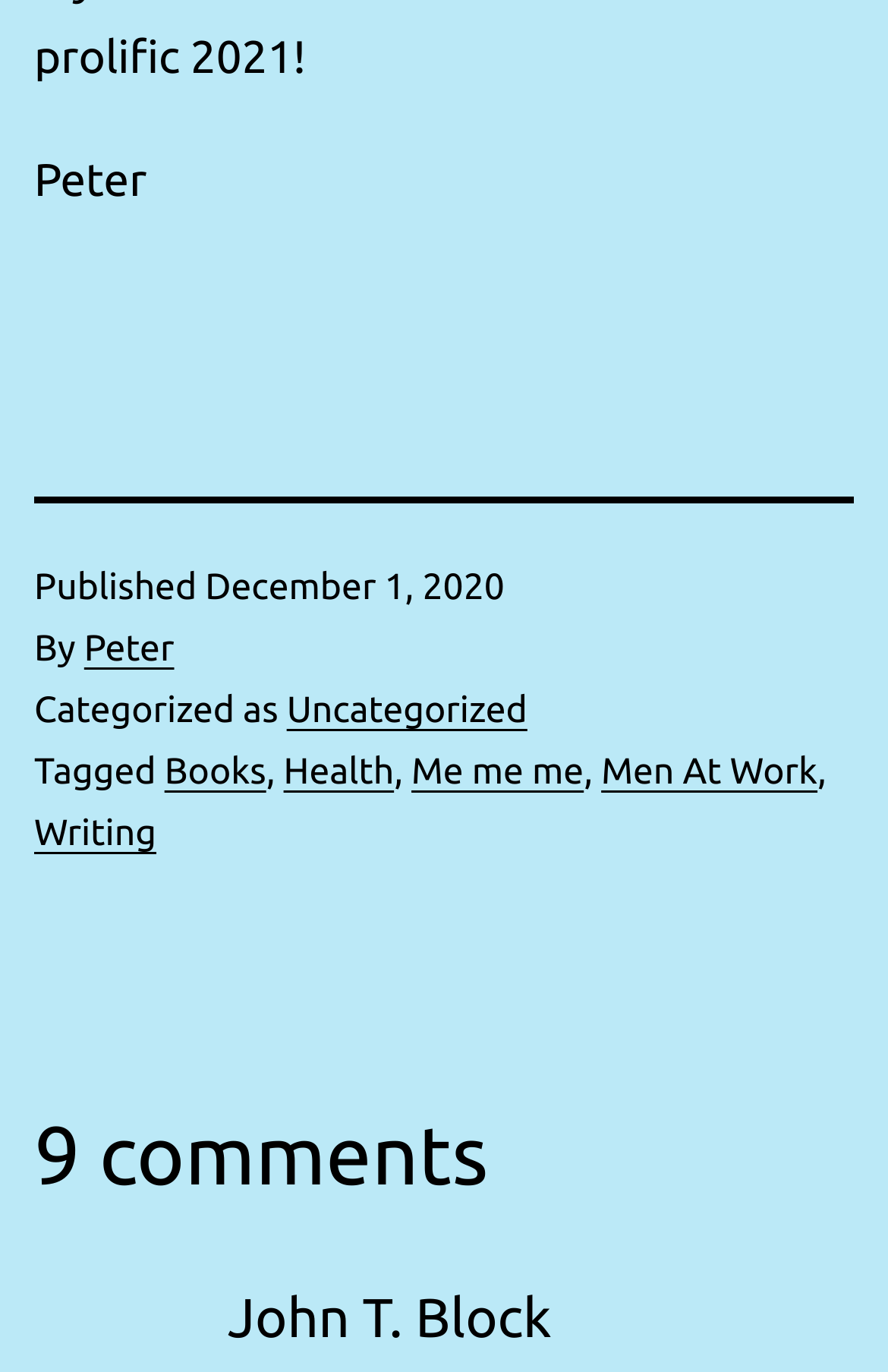Answer succinctly with a single word or phrase:
What categories is the article tagged with?

Uncategorized, Books, Health, Me me me, Men At Work, Writing